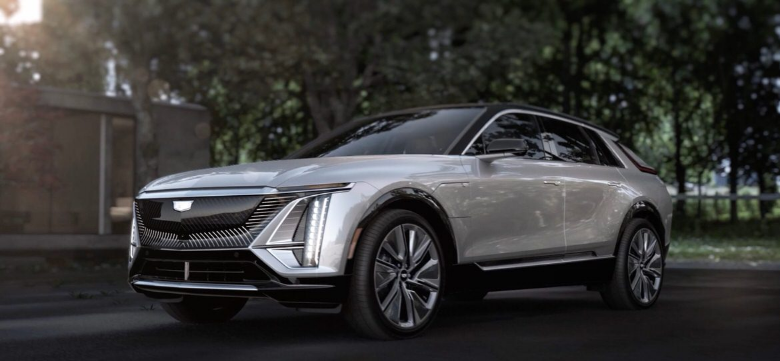Kindly respond to the following question with a single word or a brief phrase: 
Where is the vehicle positioned in the image?

Natural outdoor setting